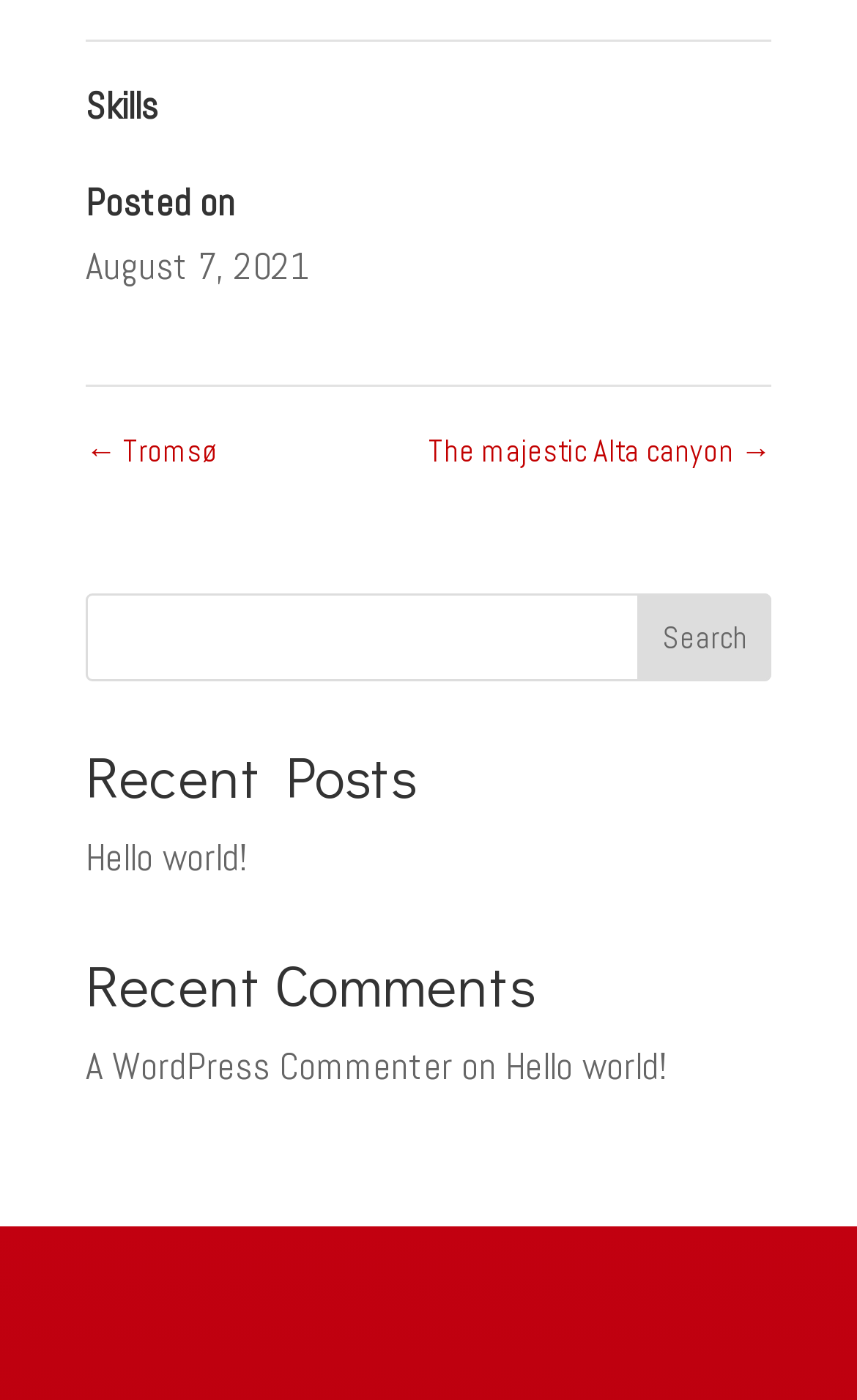Please provide the bounding box coordinates for the UI element as described: "The majestic Alta canyon →". The coordinates must be four floats between 0 and 1, represented as [left, top, right, bottom].

[0.5, 0.308, 0.9, 0.336]